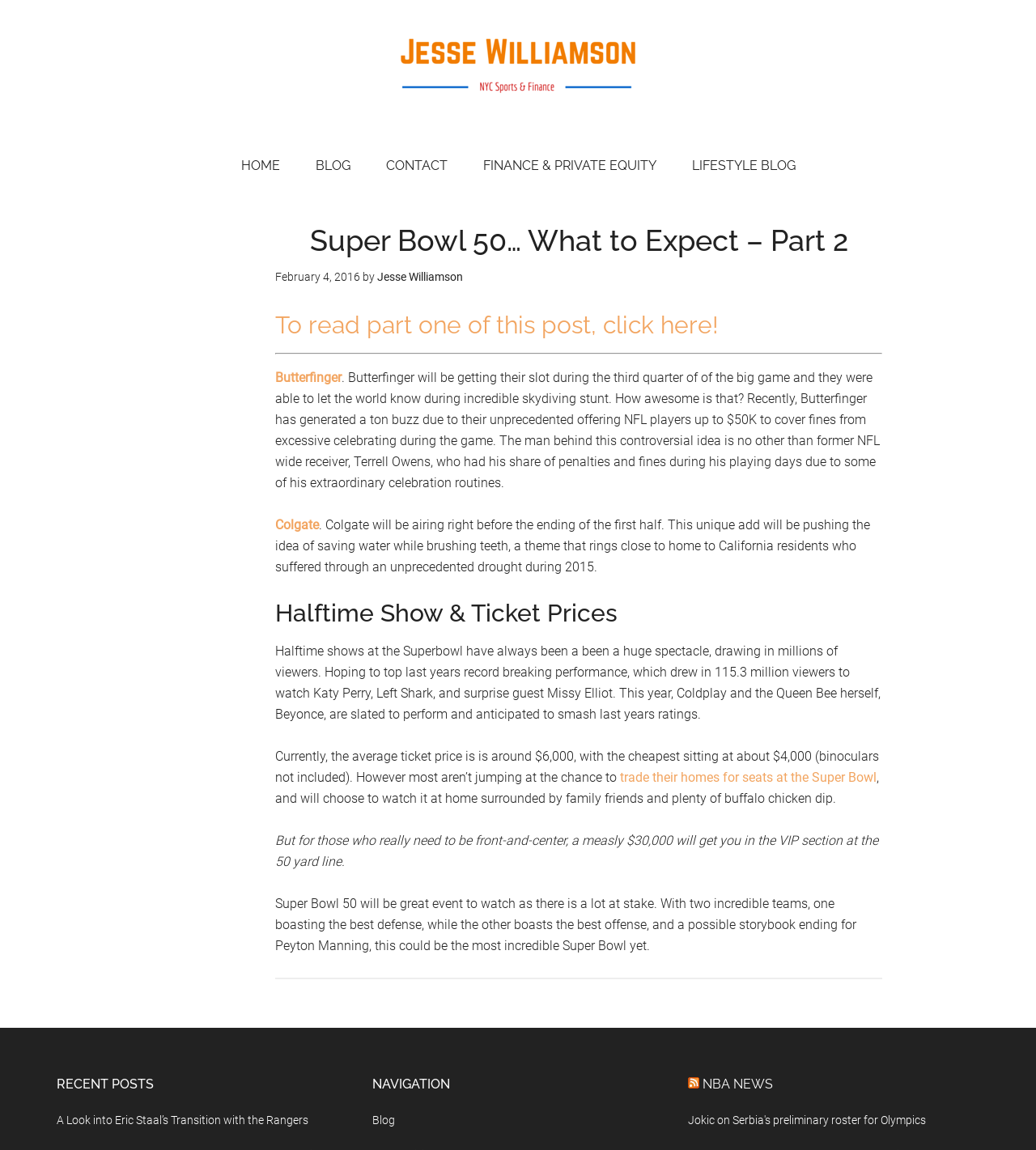Please identify the bounding box coordinates of the clickable element to fulfill the following instruction: "Visit the 'LIFESTYLE BLOG' page". The coordinates should be four float numbers between 0 and 1, i.e., [left, top, right, bottom].

[0.652, 0.121, 0.783, 0.167]